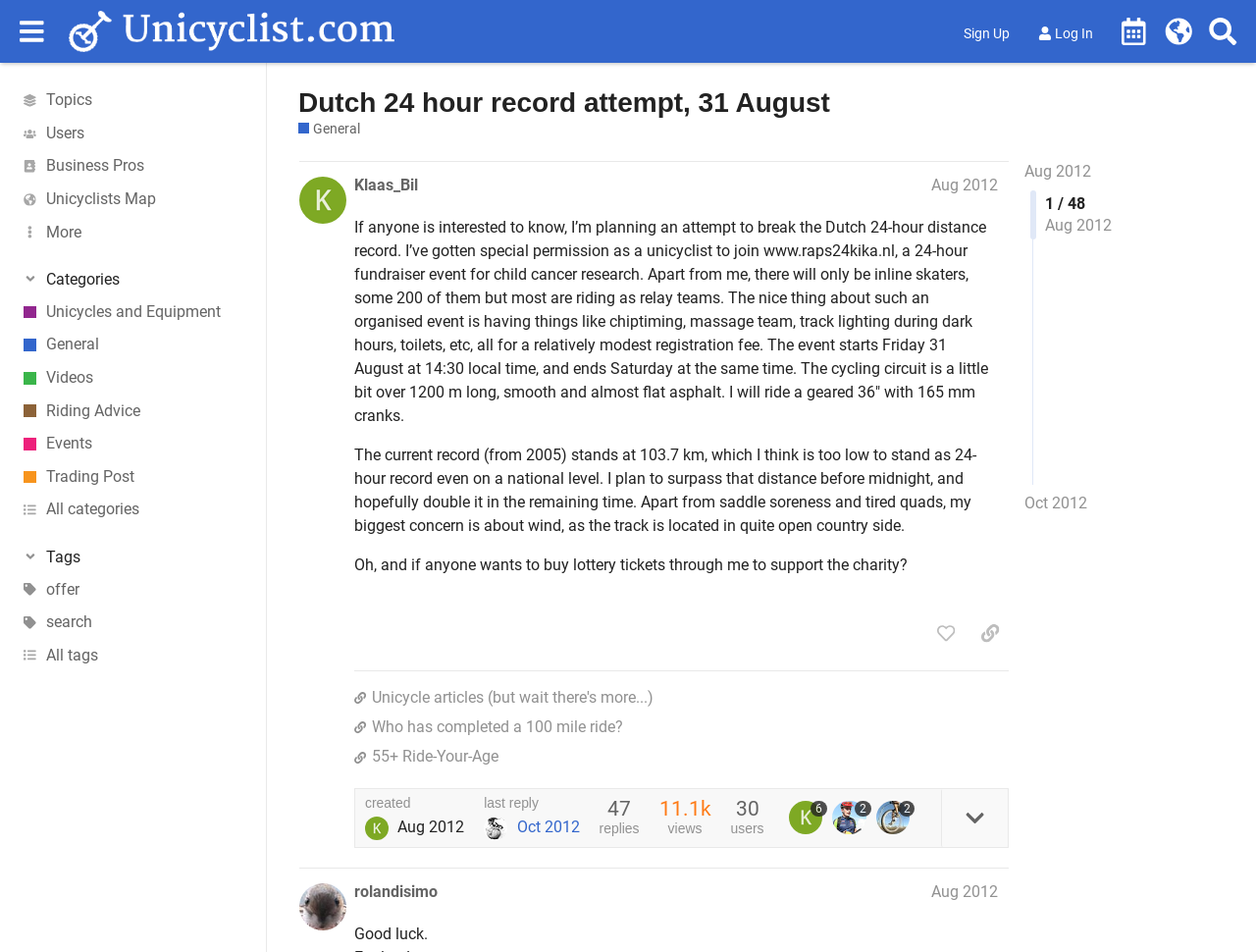Generate a comprehensive description of the webpage.

This webpage is a forum discussion page on Unicyclist.com, a website dedicated to unicycling enthusiasts. At the top of the page, there is a header section with a button to expand or collapse the sidebar, a link to the website's homepage, and buttons to sign up or log in. 

Below the header, there are several links to different categories, including Unicycles and Equipment, General, Videos, Riding Advice, Events, and Trading Post. These links are arranged vertically on the left side of the page.

The main content of the page is a discussion thread about a user's attempt to break the Dutch 24-hour distance record on a unicycle. The thread starts with a post from the user, Klaas_Bil, who shares their plan to participate in a 24-hour fundraiser event for child cancer research. The post includes details about the event, the user's goal to surpass the current record, and their concerns about wind and physical challenges.

Below the initial post, there are several buttons and links, including a button to like the post, a link to copy the post's URL to the clipboard, and links to related topics, such as unicycle articles and ride-your-age challenges.

On the right side of the page, there is a section displaying information about the post, including the number of replies, views, and users who have participated in the discussion. There is also a link to the last reply in the thread, which is dated October 2012.

Overall, the webpage is a discussion forum where unicycling enthusiasts can share their experiences, ask questions, and engage with each other on various topics related to unicycling.